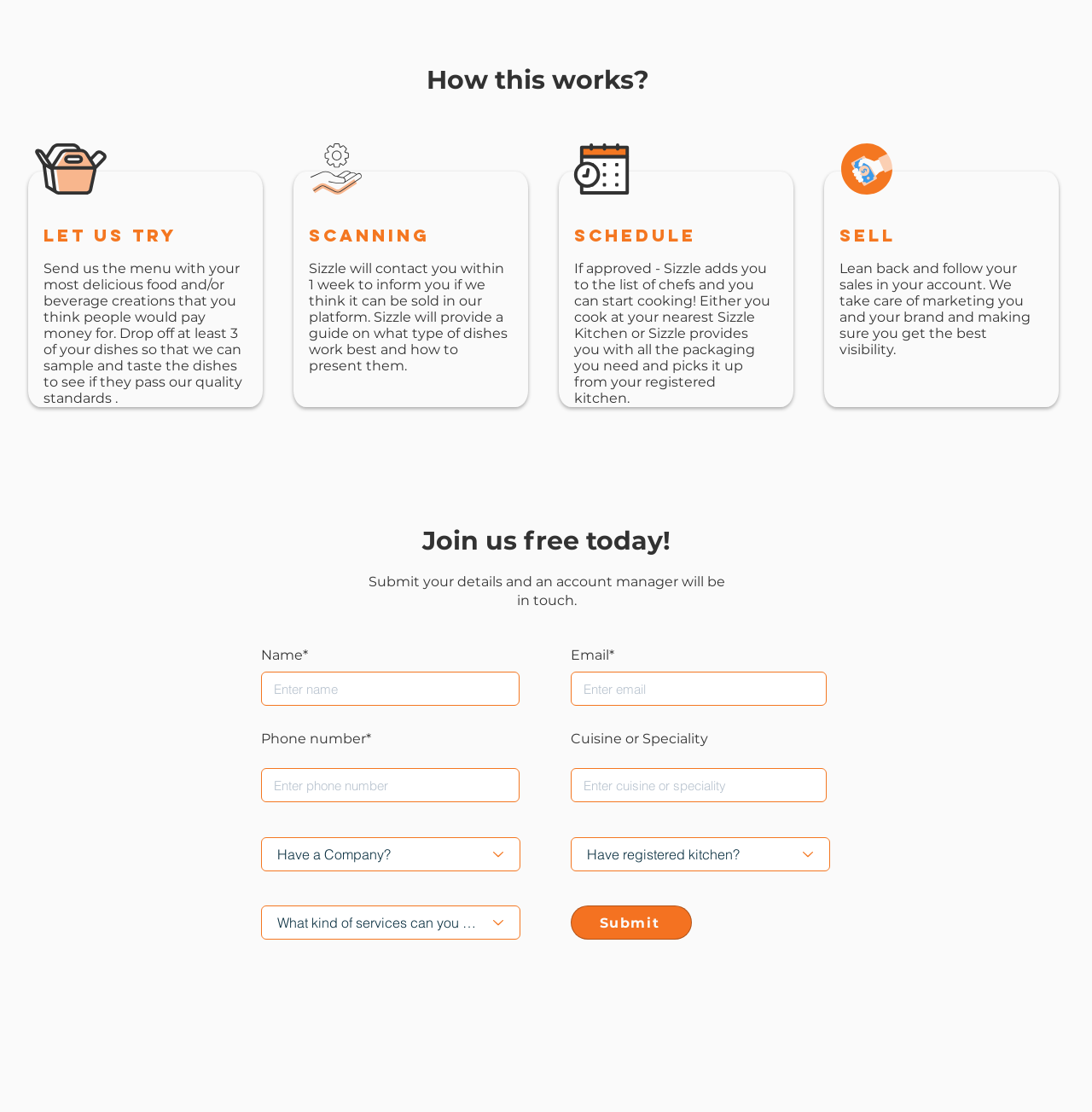Please identify the bounding box coordinates of the element I need to click to follow this instruction: "Enter your phone number".

[0.239, 0.691, 0.476, 0.722]